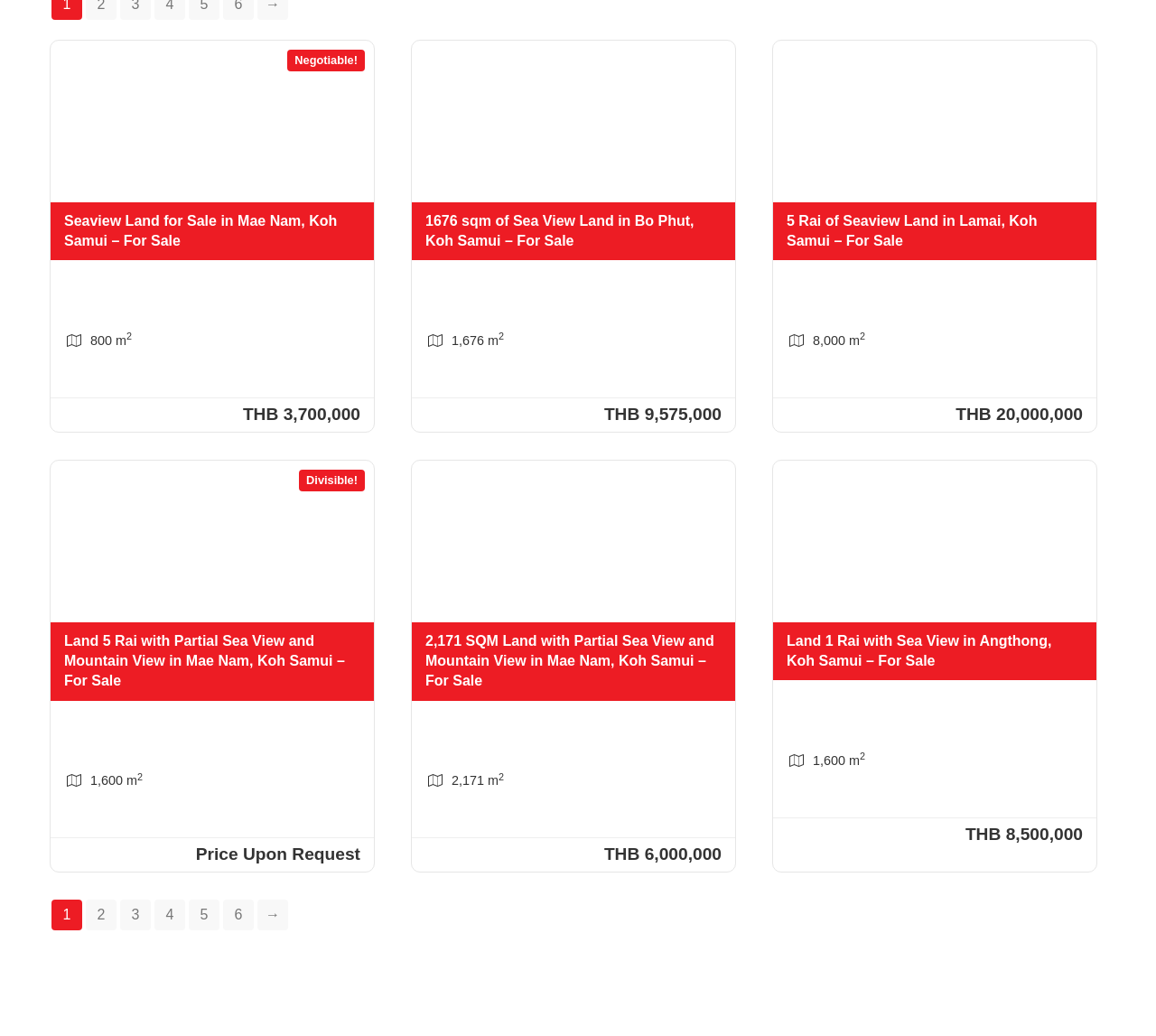Can you find the bounding box coordinates of the area I should click to execute the following instruction: "Explore 1676 sqm of Sea View Land in Bo Phut, Koh Samui"?

[0.368, 0.205, 0.6, 0.24]